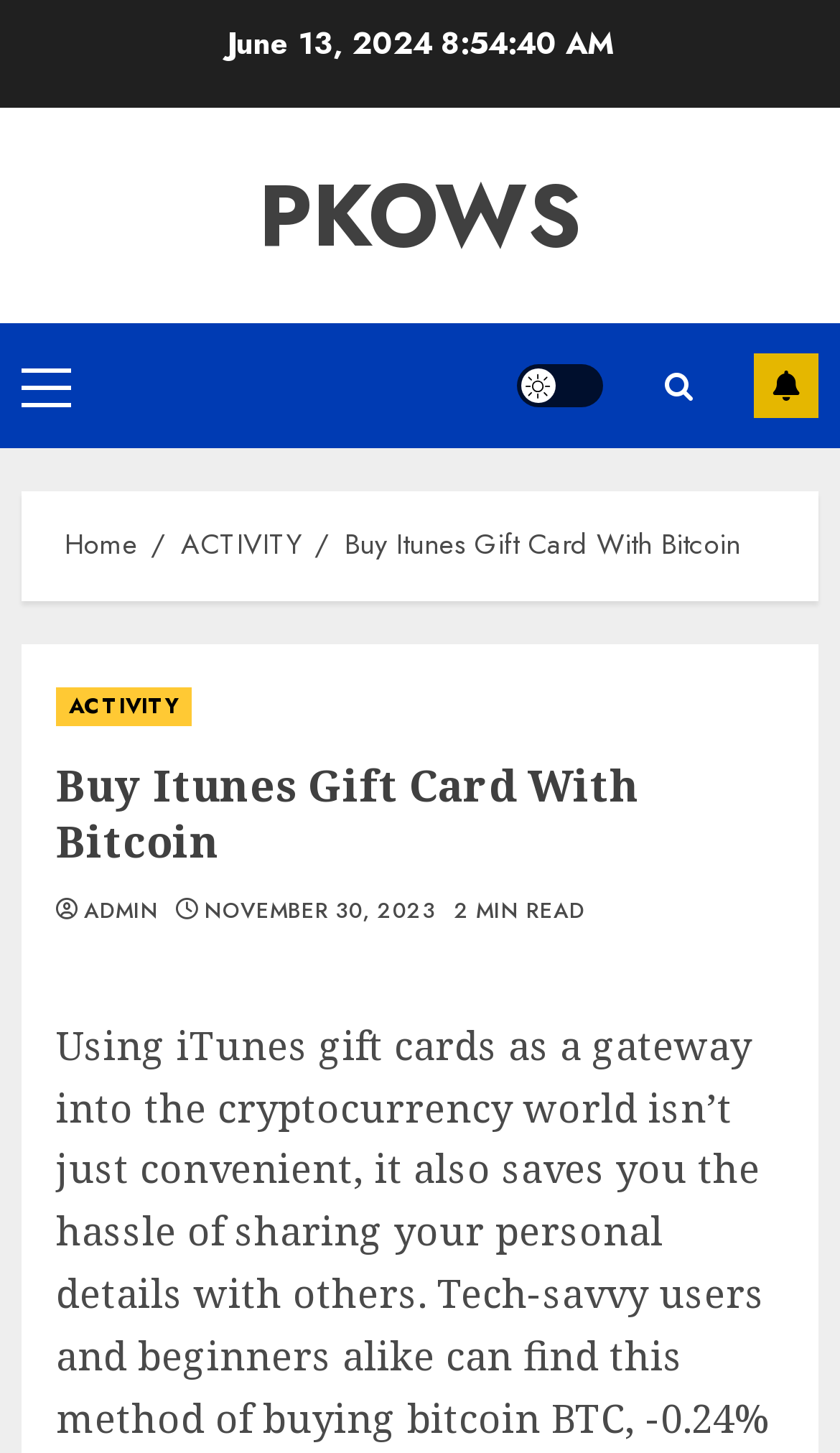Elaborate on the webpage's design and content in a detailed caption.

The webpage appears to be an article or blog post about using iTunes gift cards as a gateway into the cryptocurrency world. At the top of the page, there is a date "June 13, 2024" displayed prominently. Below the date, there is a navigation menu with links to "PKOWS", "Primary Menu", and a "Light/Dark Button" that allows users to switch between light and dark modes. 

To the right of the navigation menu, there are links to "SUBSCRIBE" and an icon represented by "\uf002". 

The main content of the page is divided into sections. The top section has a breadcrumb navigation with links to "Home", "ACTIVITY", and the current page "Buy Itunes Gift Card With Bitcoin". 

Below the breadcrumb navigation, there is a header section with links to "ACTIVITY", "ADMIN", and a date "NOVEMBER 30, 2023". The title of the article "Buy Itunes Gift Card With Bitcoin" is displayed prominently in this section, along with a note indicating that the article is a "2 MIN READ".